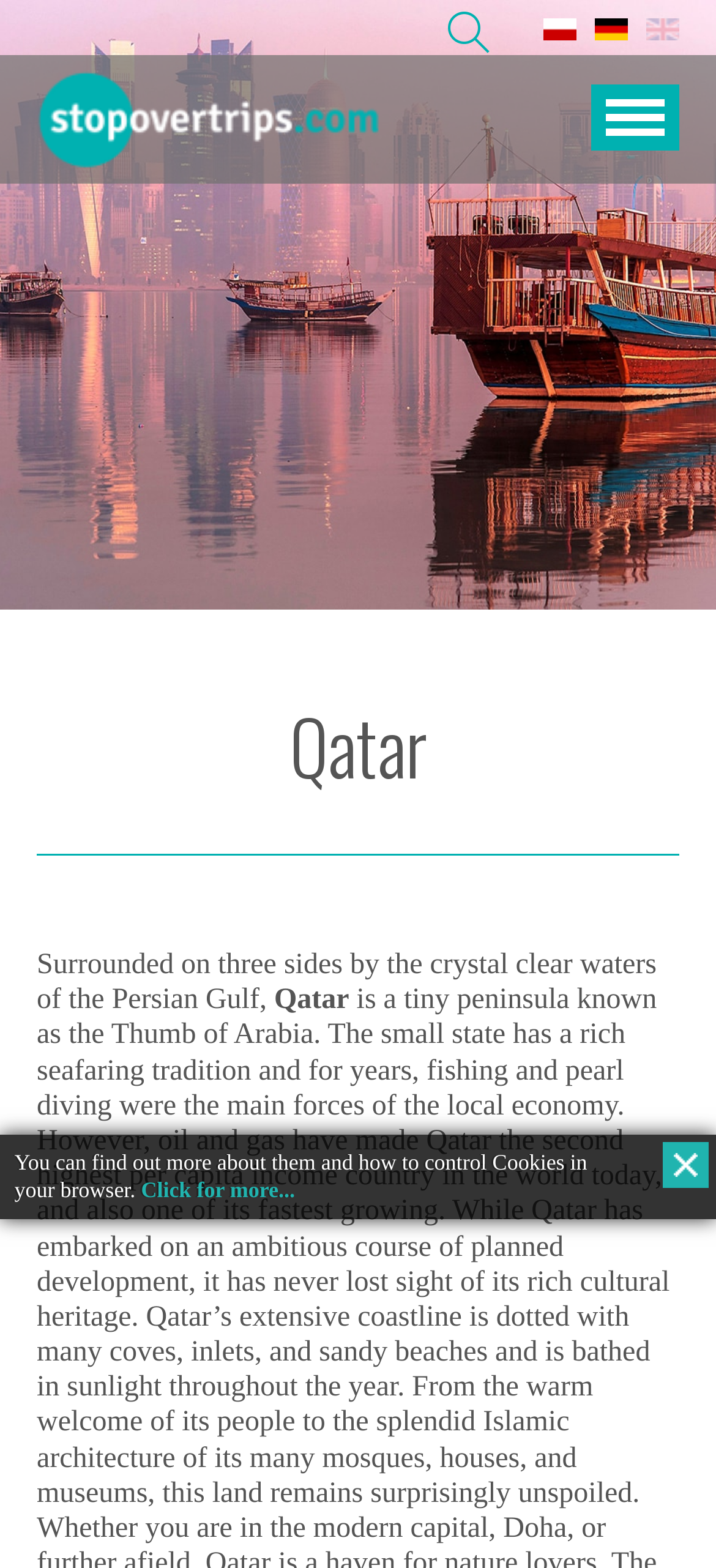Using the details in the image, give a detailed response to the question below:
What is the topic of the webpage?

I found the topic of the webpage by looking at the heading 'Qatar' and the description below it, which suggests that the webpage is about Qatar, possibly providing information about the country or travel guides.